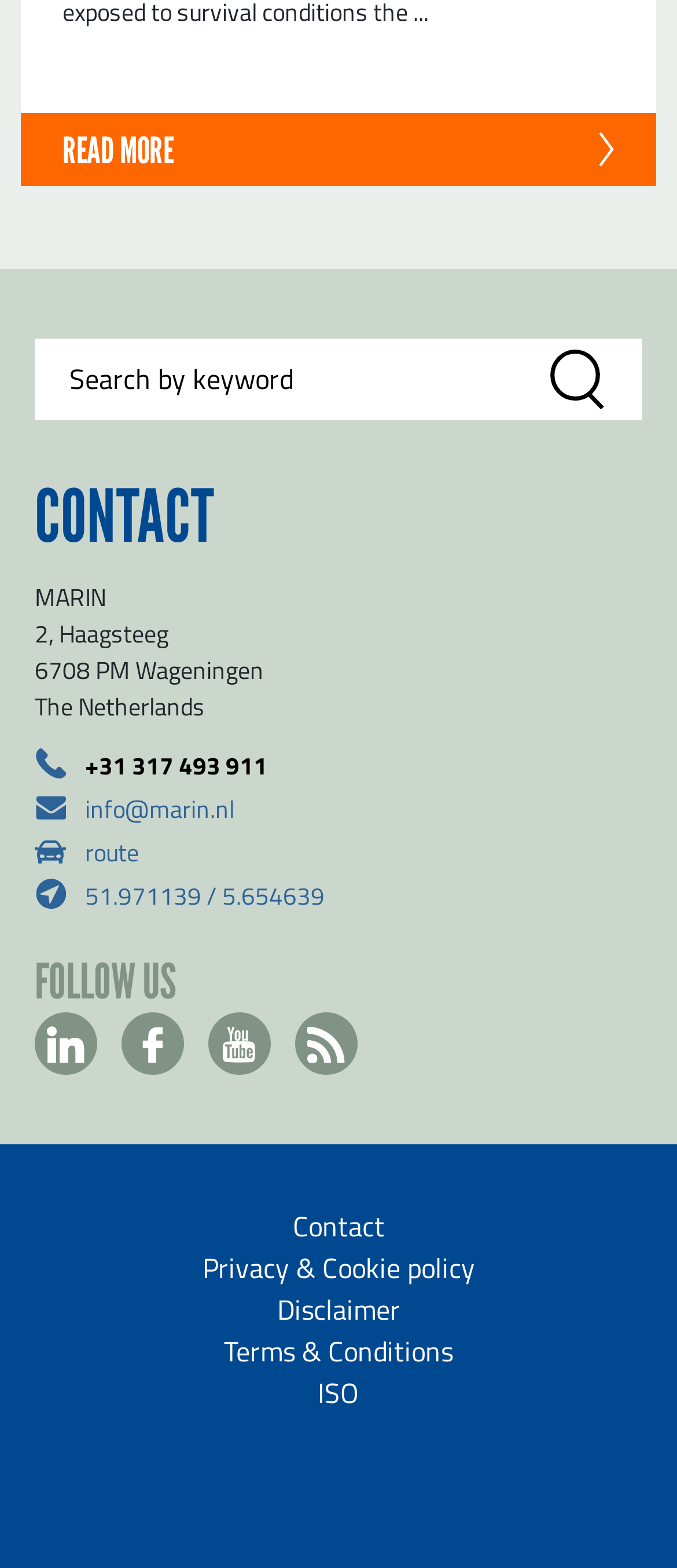Please identify the bounding box coordinates of the area I need to click to accomplish the following instruction: "View MARIN's location on the map".

[0.051, 0.559, 0.479, 0.582]